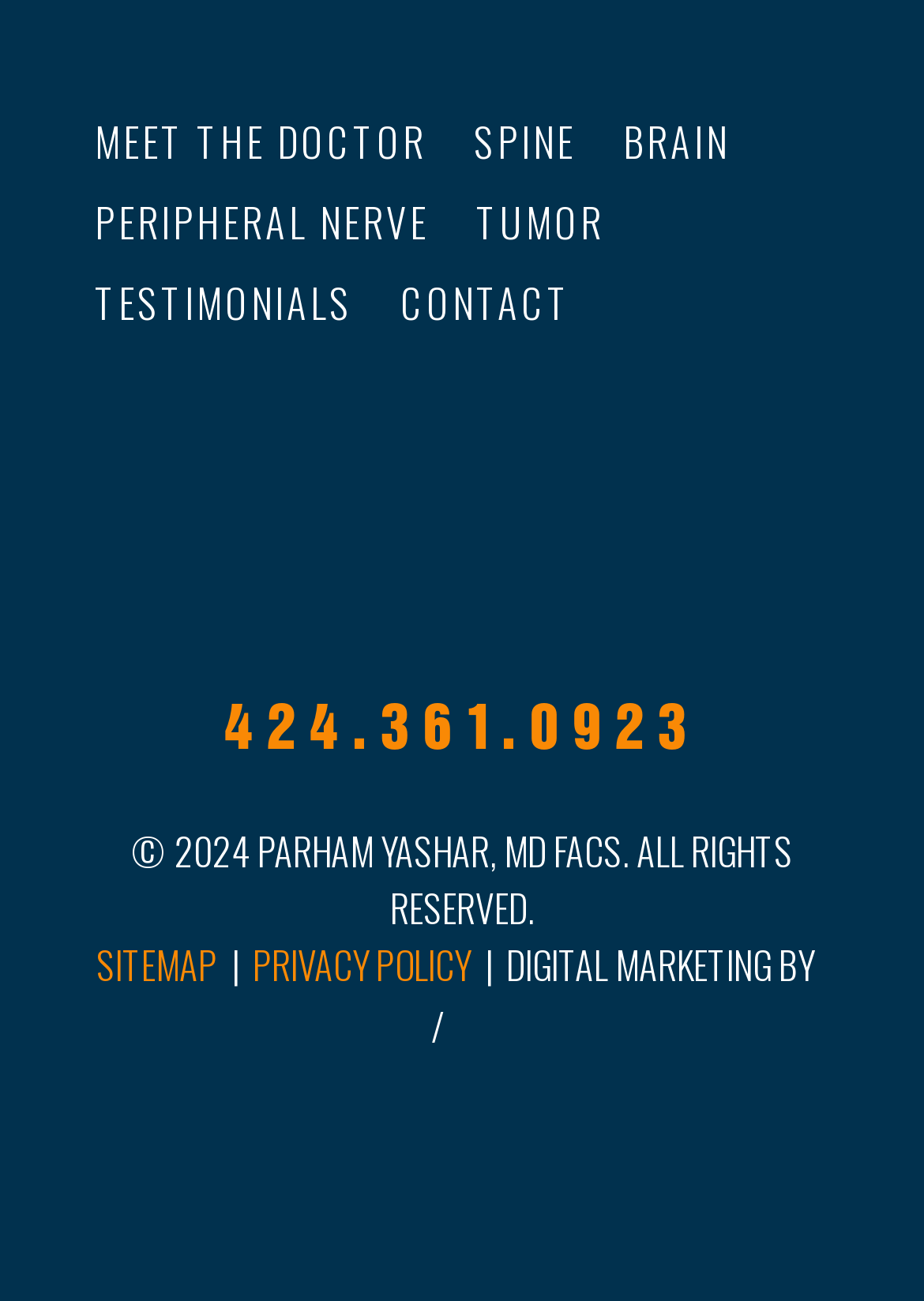Identify the coordinates of the bounding box for the element described below: "Spine". Return the coordinates as four float numbers between 0 and 1: [left, top, right, bottom].

[0.513, 0.085, 0.623, 0.13]